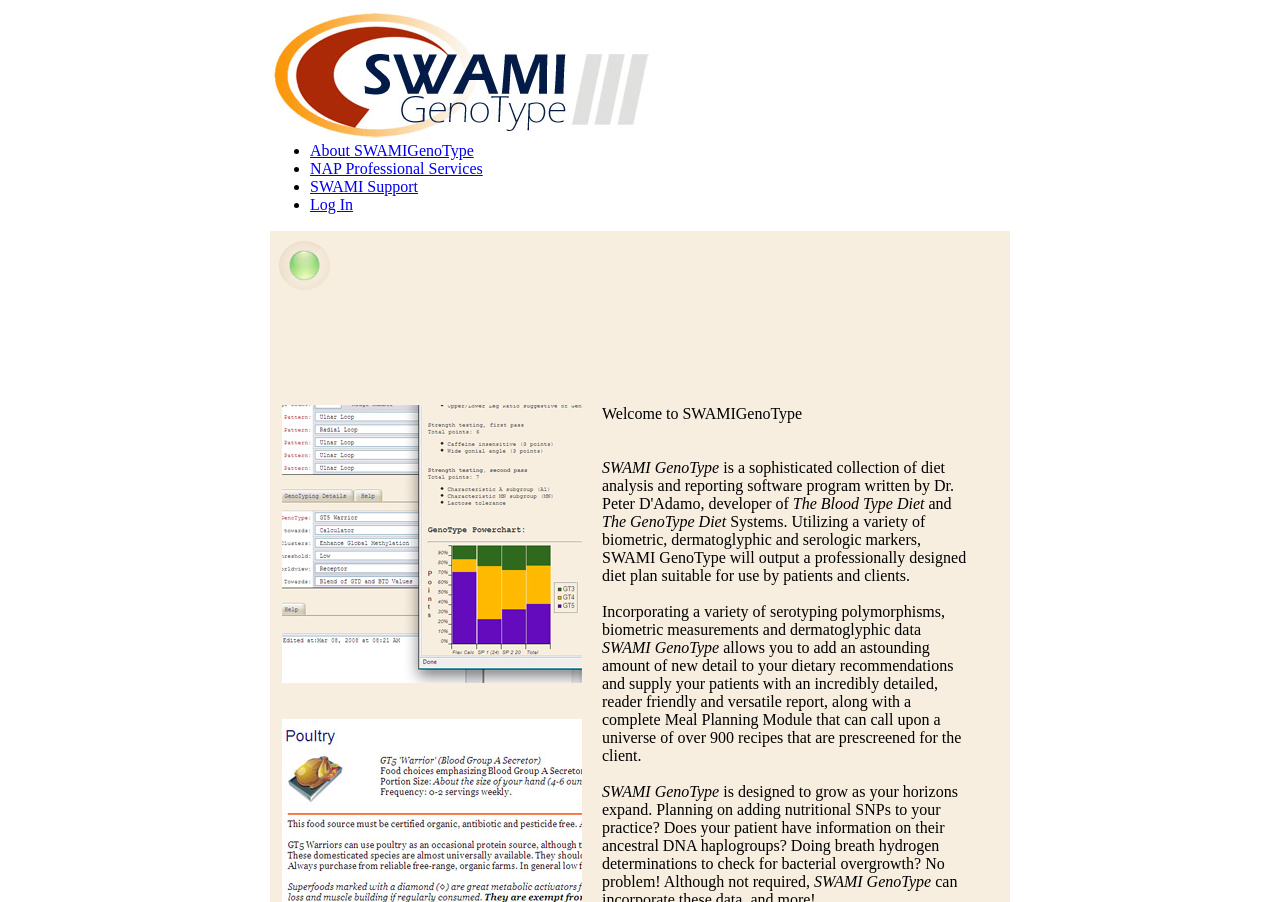Provide your answer to the question using just one word or phrase: What is the purpose of SWAMI GenoType?

Output a professionally designed diet plan